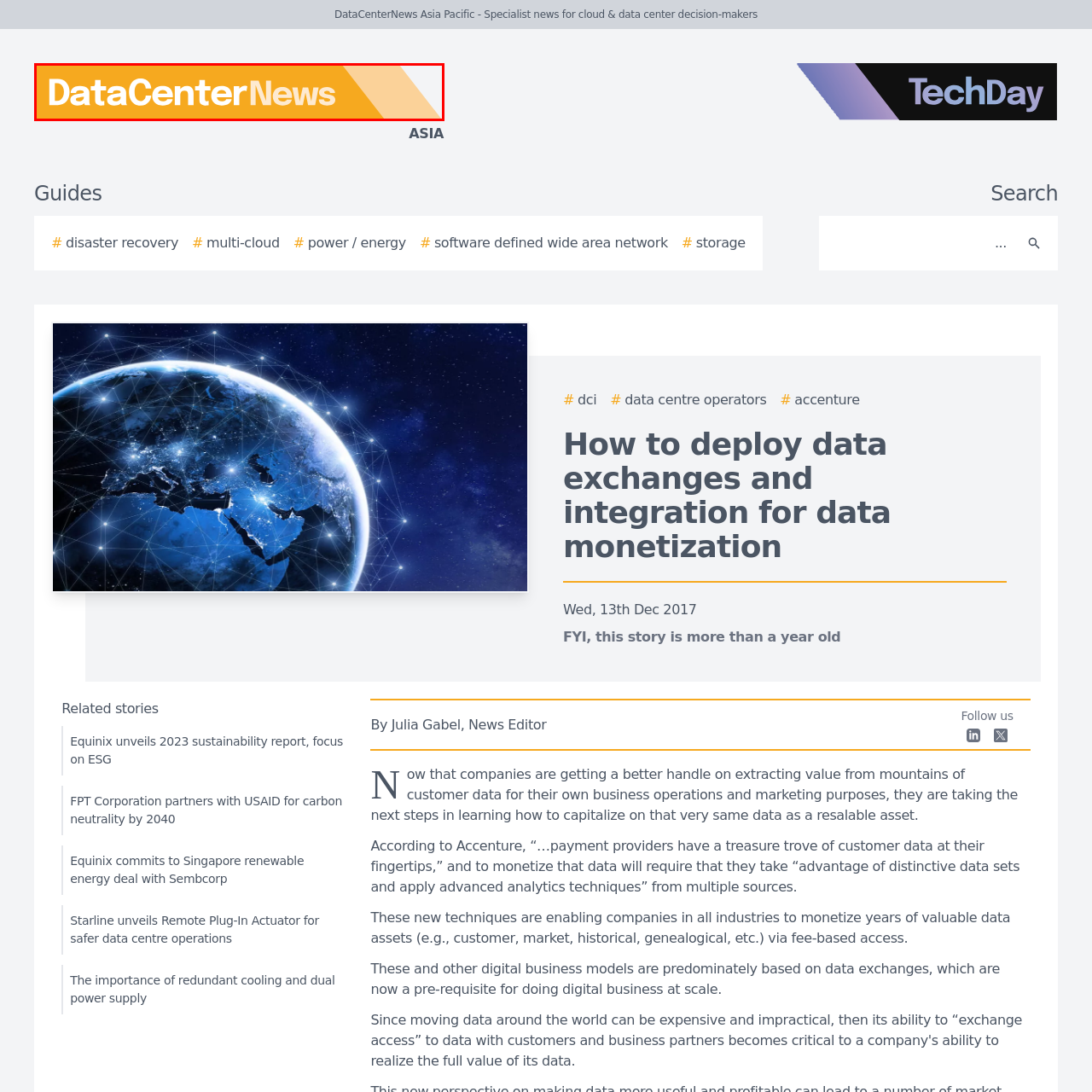Explain in detail what is happening in the image enclosed by the red border.

The image features the logo of "DataCenterNews Asia Pacific," which is prominently displayed in a vibrant orange and white color scheme. The design captures the essence of the publication, catering specifically to decision-makers in the cloud and data center sectors within the Asia Pacific region. This logo is pivotal for establishing brand identity and promoting the outlet's focus on delivering specialized news relevant to industry stakeholders.